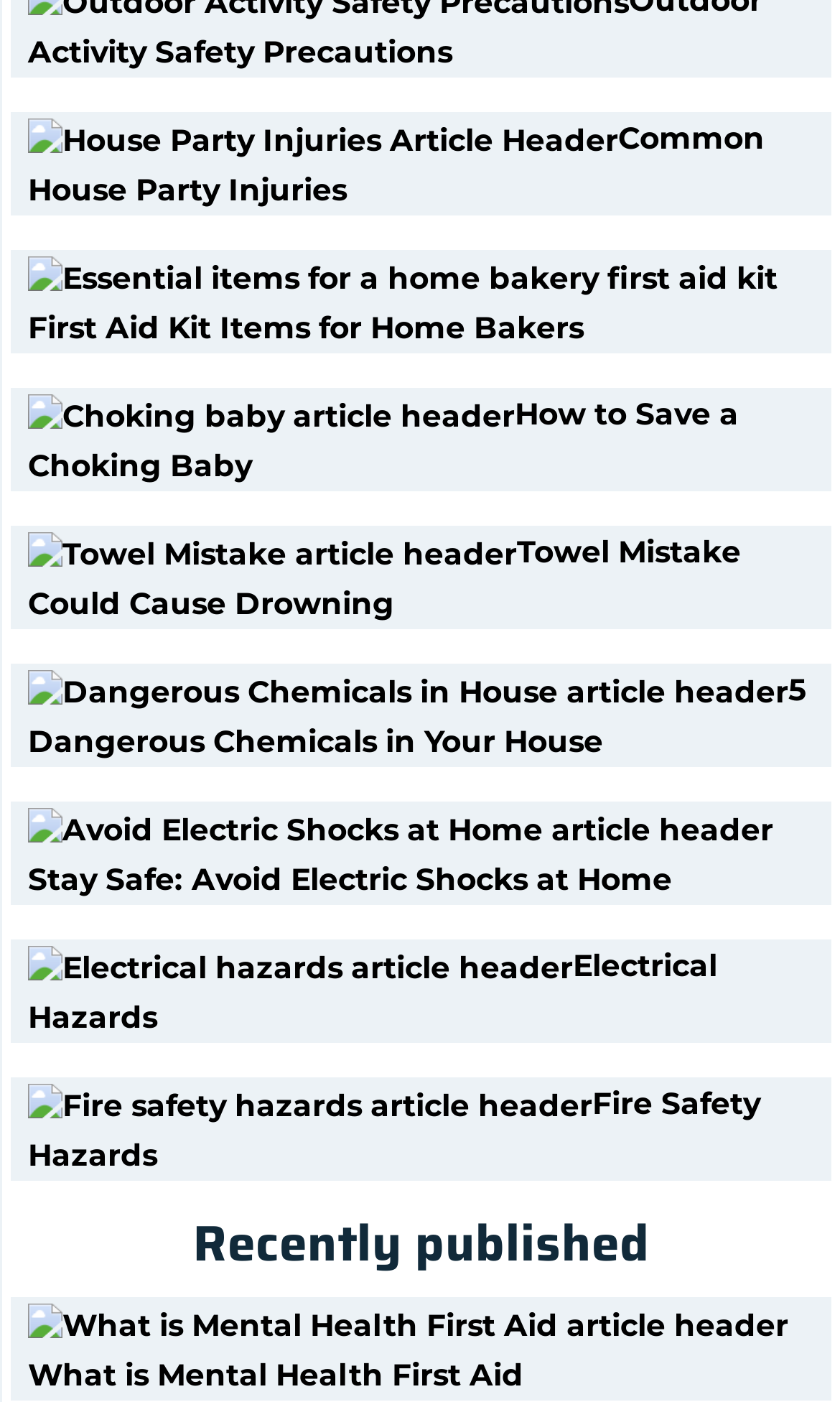Identify the bounding box for the element characterized by the following description: "Fire Safety Hazards".

[0.033, 0.735, 0.905, 0.838]